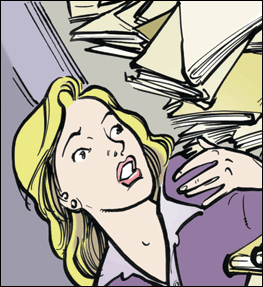Provide a brief response to the question using a single word or phrase: 
What is the theme of the accompanying article?

streamlined processes